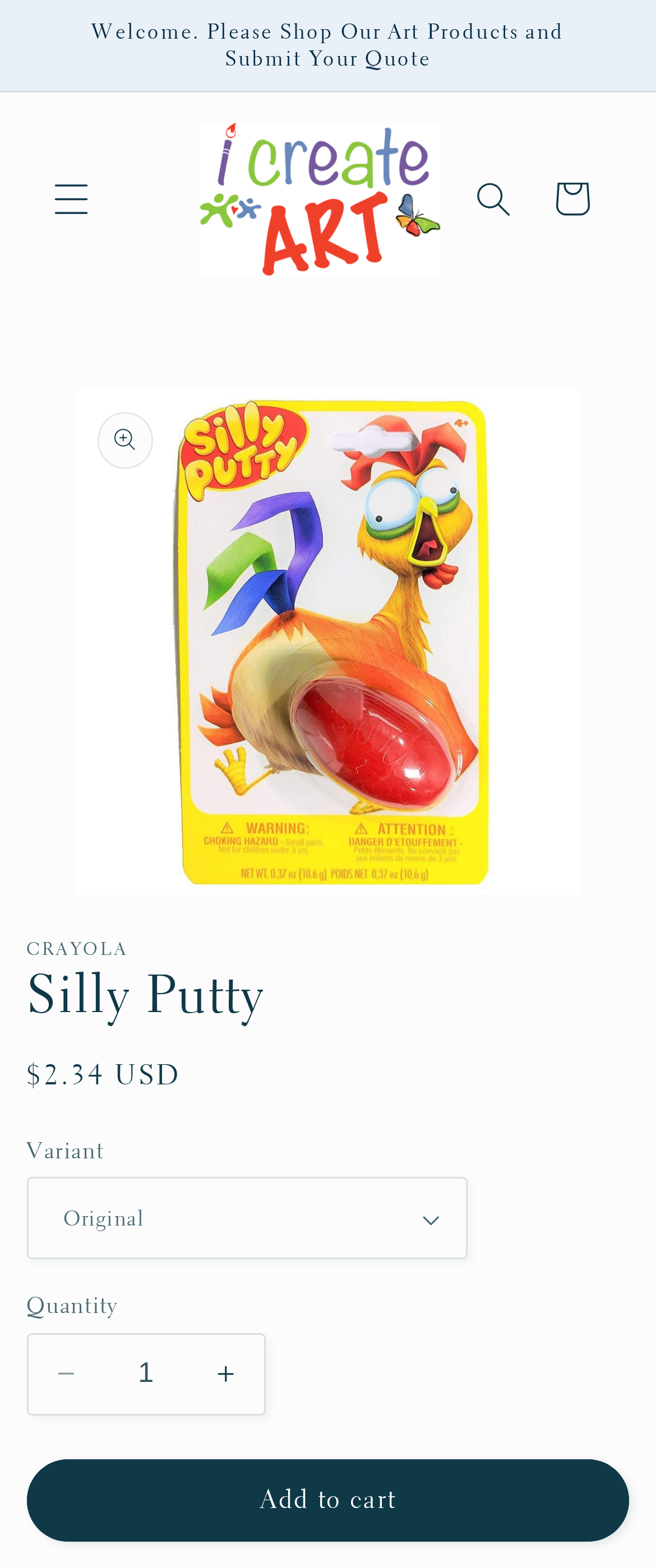Deliver a detailed narrative of the webpage's visual and textual elements.

The webpage is about Art Supplies, specifically showcasing a product called Silly Putty. At the top, there is an announcement section with a welcome message and a call-to-action to shop for art products and submit a quote. Below this section, there is a menu button on the left and a search button on the right.

In the main content area, there is a large image of the Silly Putty product, taking up most of the width. Above the image, there is a link to the "I Create Art Quote" section. Below the image, there is a product description section with a heading "Silly Putty" and a subheading "CRAYOLA". The product details include the regular price of $2.34 USD, a variant selection dropdown, and a quantity selection section with decrease and increase buttons.

On the right side of the product image, there is a cart link. At the bottom of the page, there is an "Add to cart" button. Overall, the webpage is focused on showcasing a specific art supply product and allowing users to purchase it.